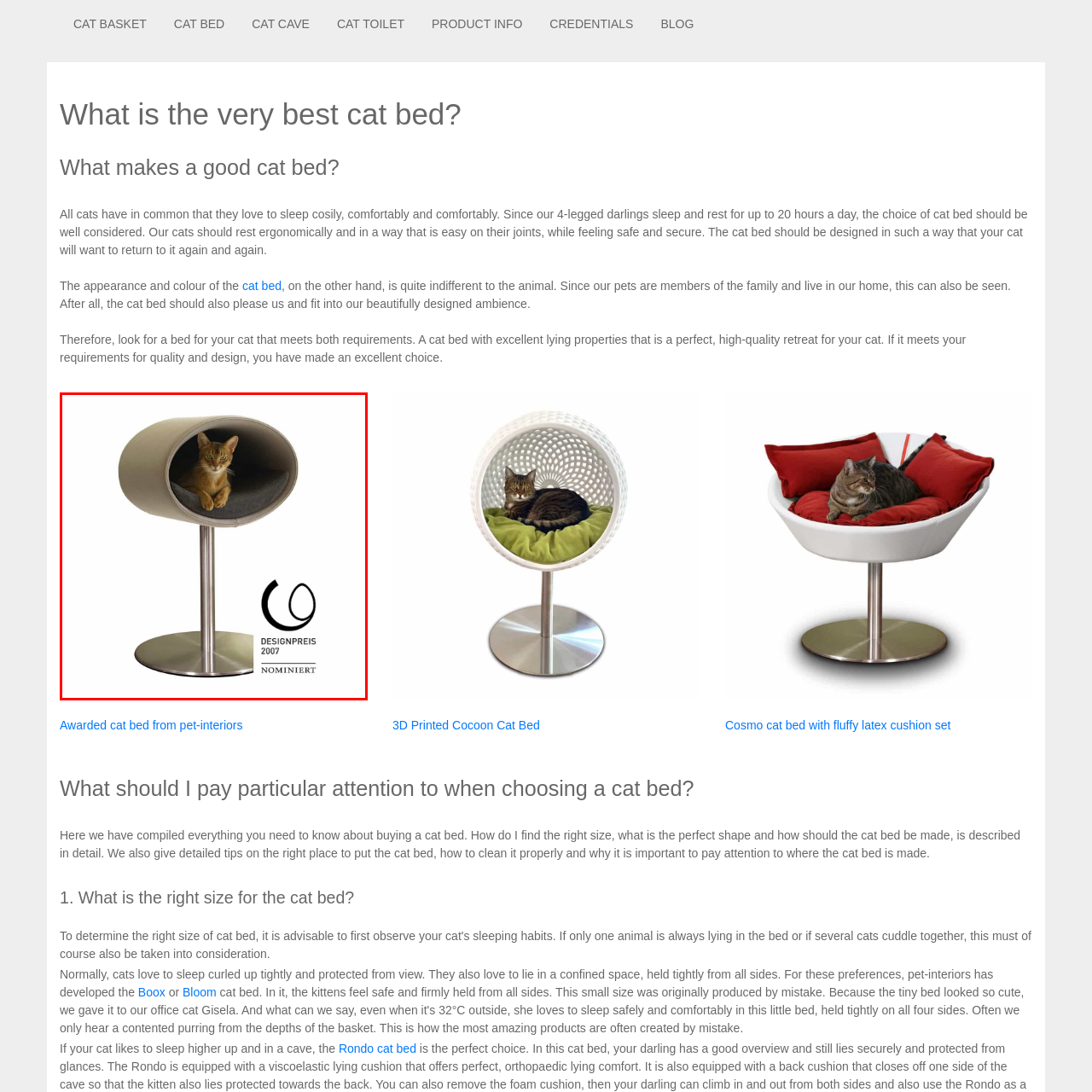Focus on the image outlined in red and offer a detailed answer to the question below, relying on the visual elements in the image:
What is the shape of the cat bed?

The caption specifically mentions that the cat bed has a 'sleek, modern cylindrical shape', which suggests that the bed is designed to provide a cozy and comfortable space for cats.